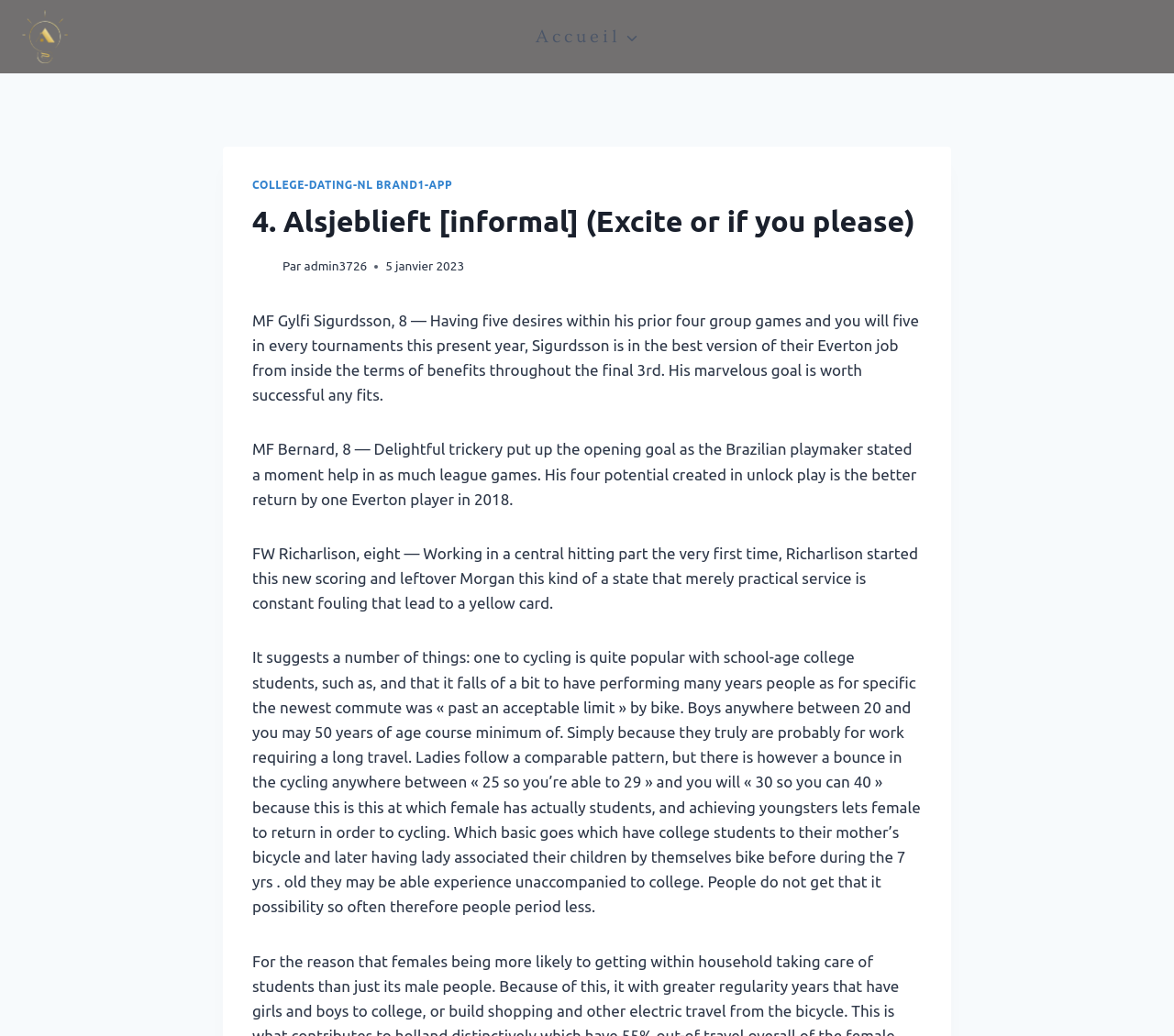Offer a detailed account of what is visible on the webpage.

The webpage appears to be a blog or article page with a focus on sports and cycling. At the top left, there is a logo and link to "Smart Agency-immobilier" accompanied by an image. Below this, there is a primary navigation menu with a link to "Accueil" (Home) and an expandable child menu.

The main content of the page is divided into sections, with a heading "4. Alsjeblieft [informal] (Excite or if you please)" at the top. Below this, there are several paragraphs of text discussing sports, specifically football players and their performances. The text describes the players' actions and achievements in detail.

To the right of the heading, there is a link to "admin3726" and a timestamp "5 janvier 2023" indicating the date of publication. The paragraphs of text are followed by a series of static text blocks discussing cycling, including statistics and observations about cycling habits among different age groups and genders.

Overall, the webpage appears to be a blog or article page with a mix of sports and cycling-related content.